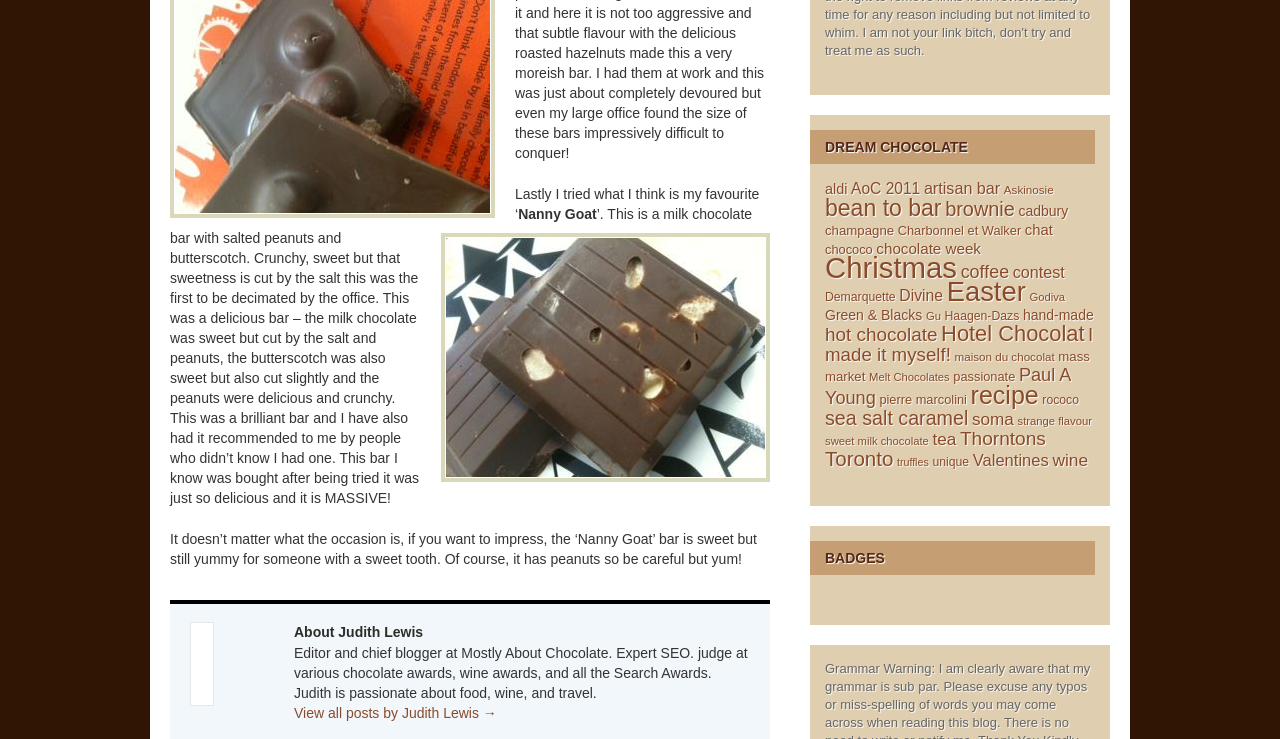Answer the question in a single word or phrase:
What is the name of the chocolate bar being reviewed?

Nanny Goat